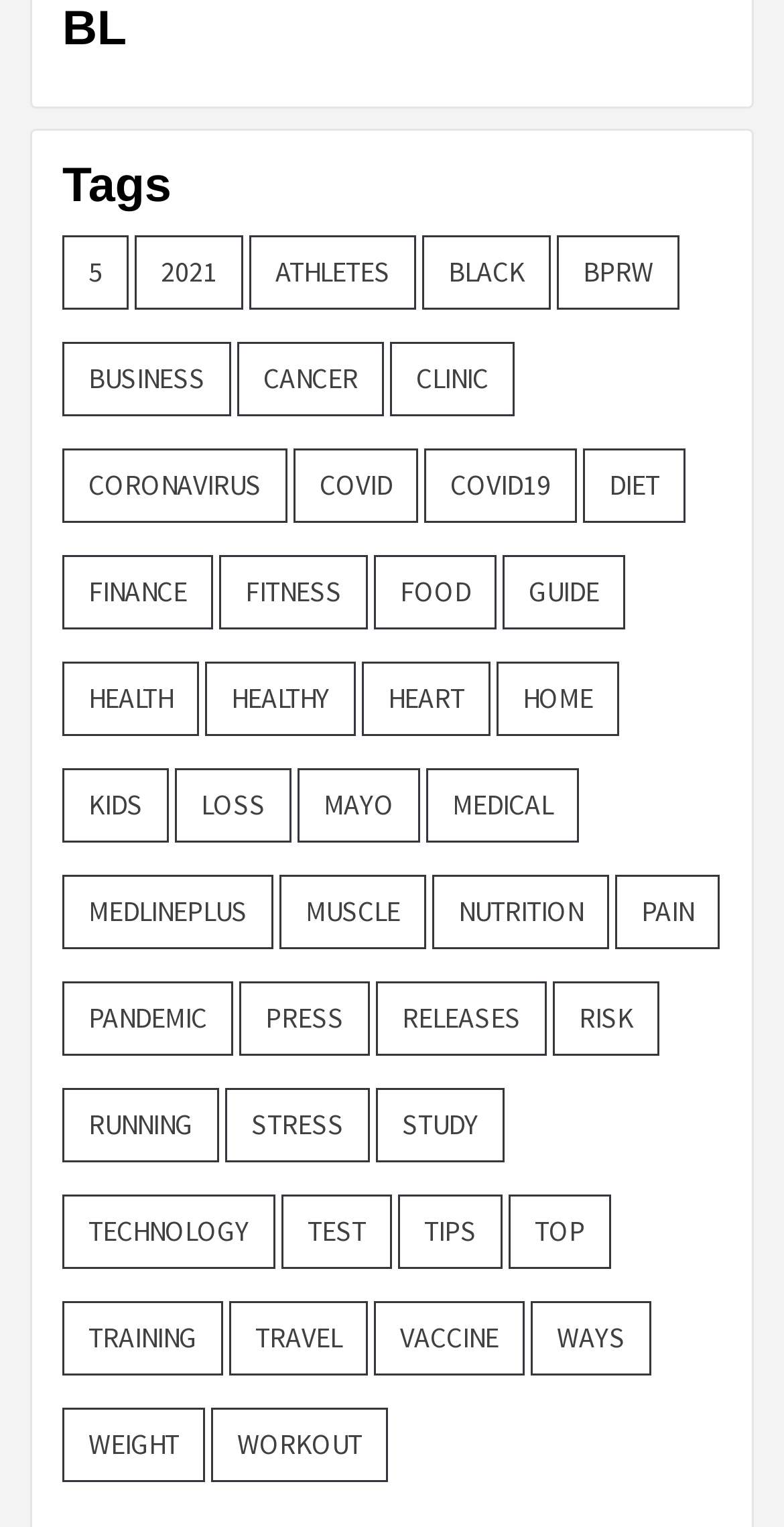What is the category located at the bottom left of the webpage?
From the image, respond using a single word or phrase.

Travel